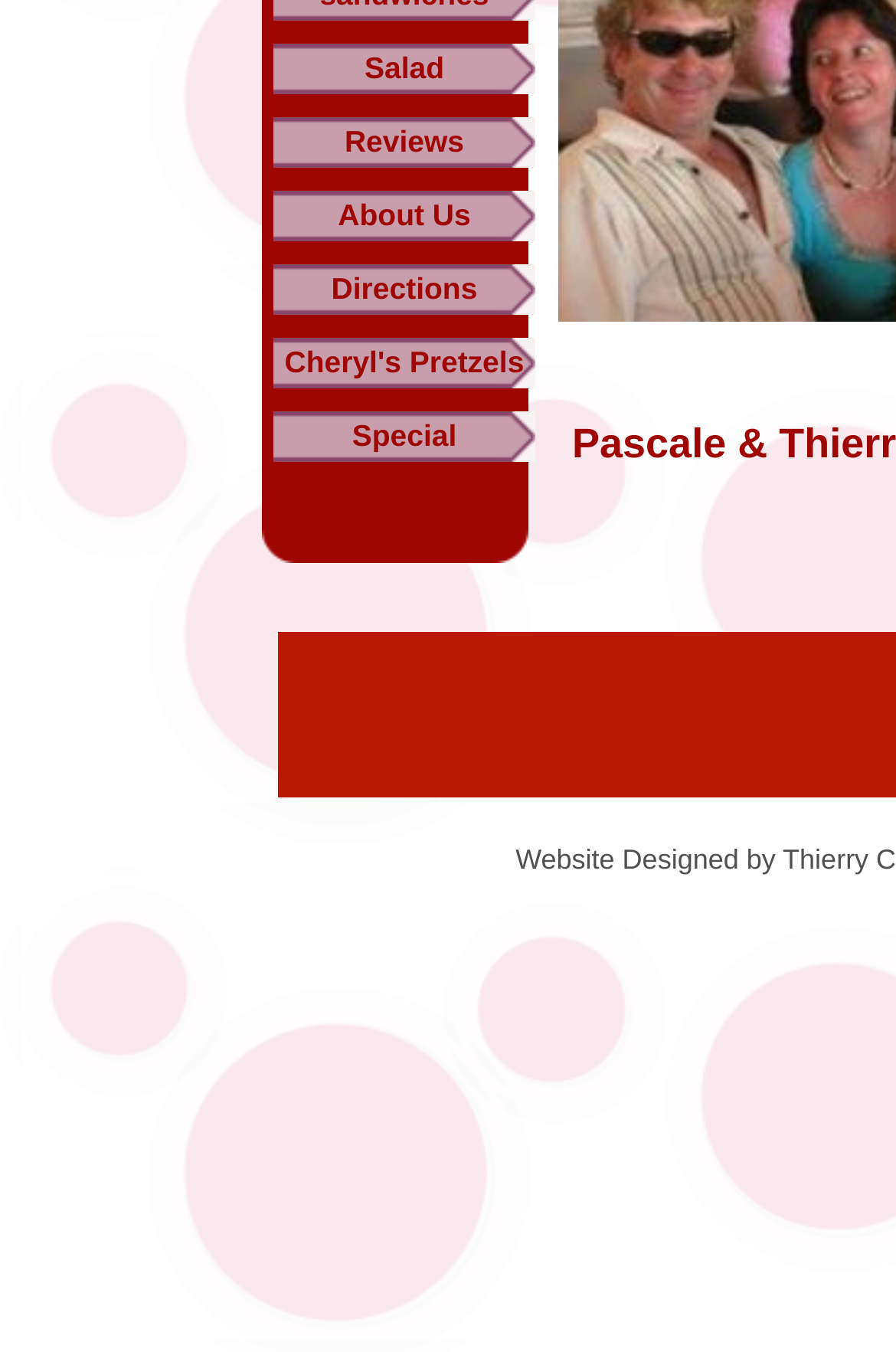Please determine the bounding box coordinates, formatted as (top-left x, top-left y, bottom-right x, bottom-right y), with all values as floating point numbers between 0 and 1. Identify the bounding box of the region described as: Salad

[0.305, 0.032, 0.597, 0.07]